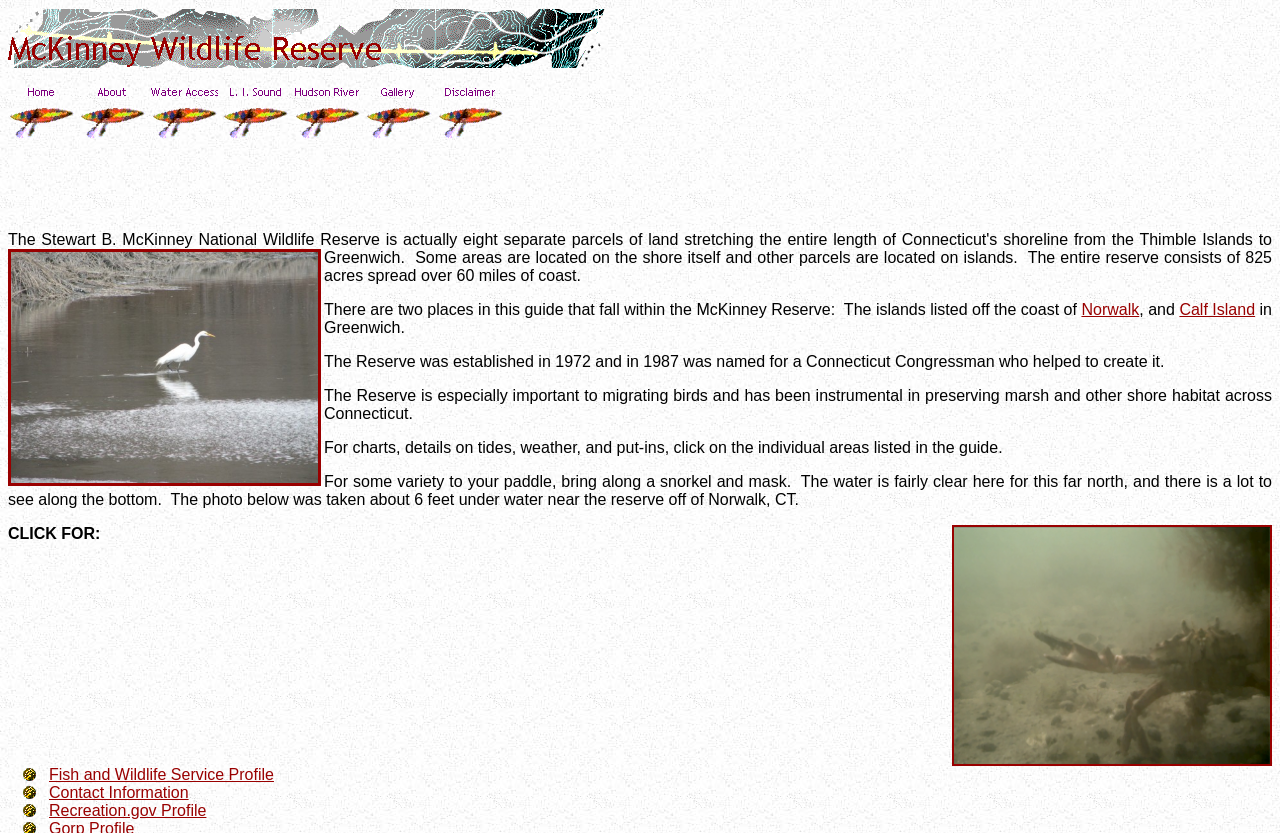What is the name of the Connecticut Congressman who helped create the reserve?
Based on the image, answer the question in a detailed manner.

Although the webpage mentions that the reserve was named after a Connecticut Congressman who helped to create it, it does not provide the specific name of the congressman.